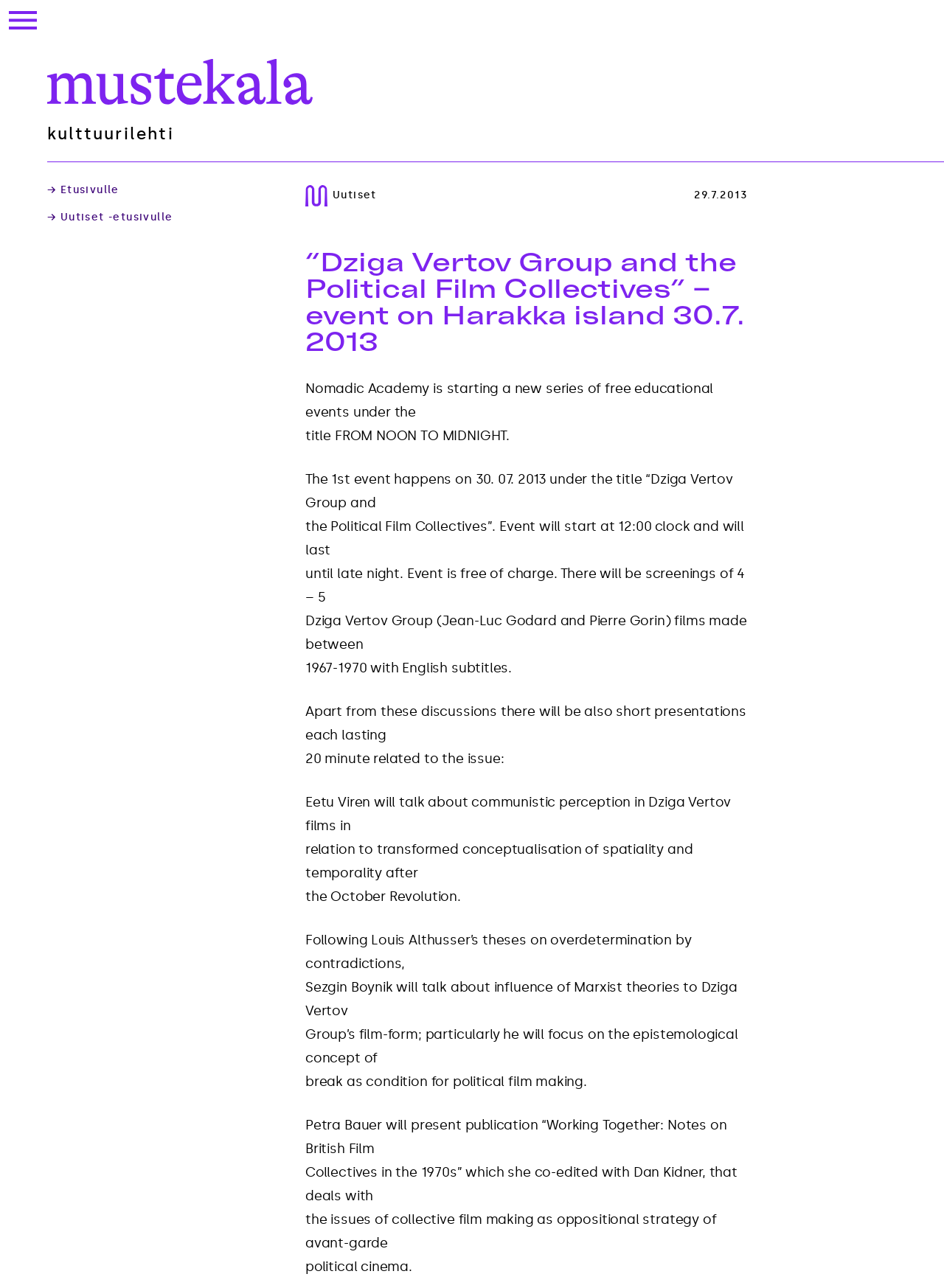Use a single word or phrase to answer the question: What is the duration of each presentation?

20 minutes